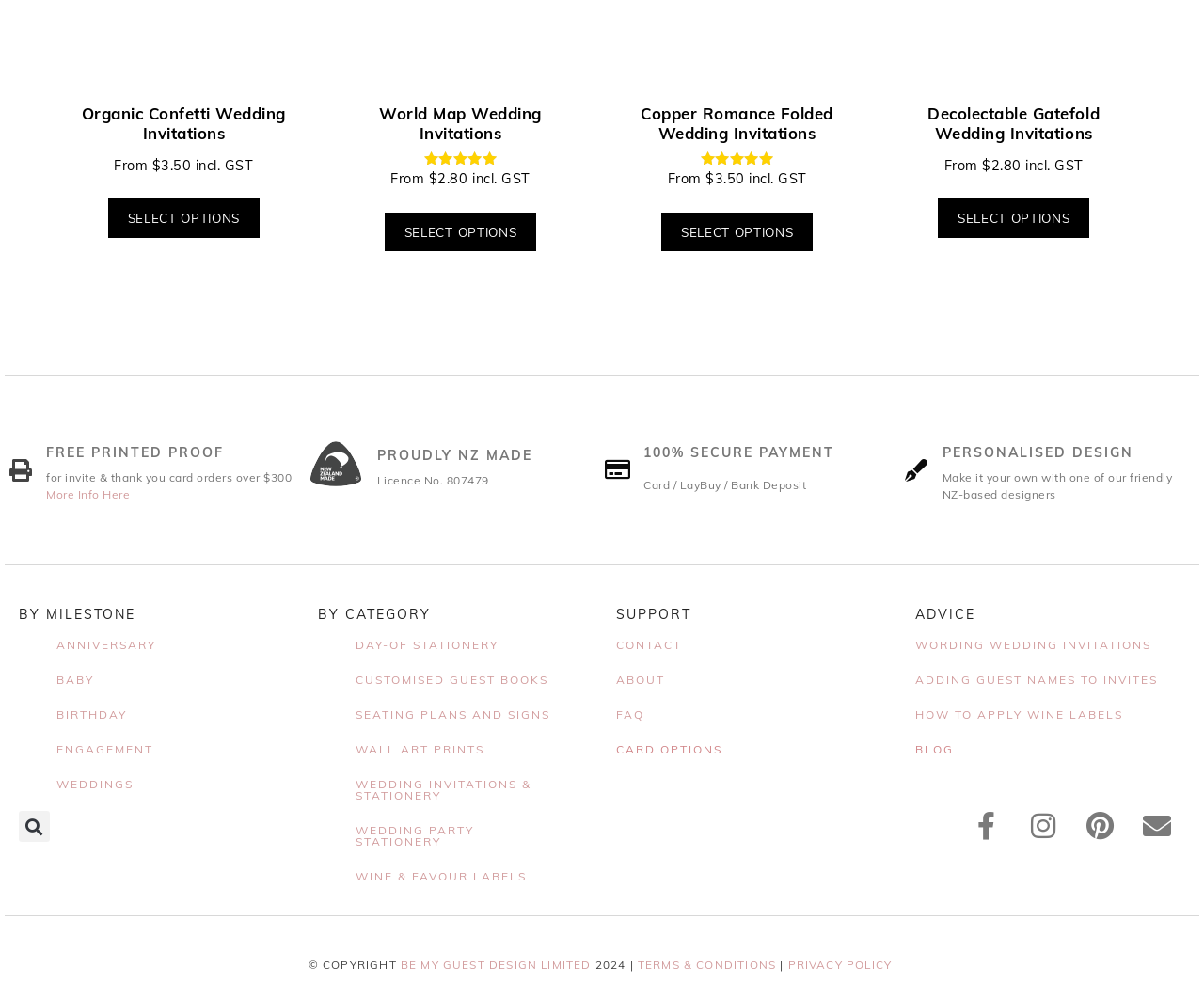Pinpoint the bounding box coordinates for the area that should be clicked to perform the following instruction: "Contact us".

[0.512, 0.638, 0.566, 0.652]